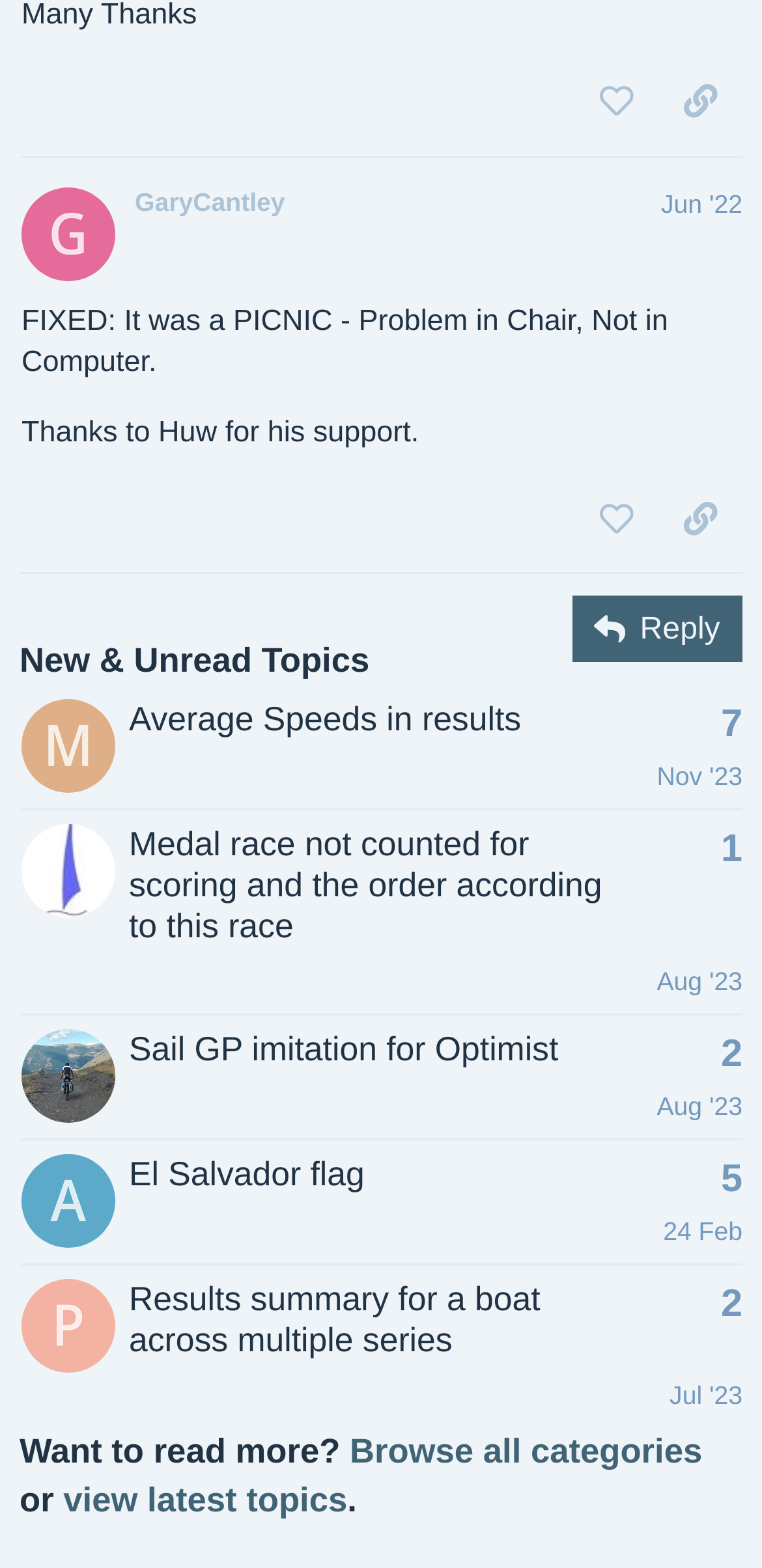Please specify the bounding box coordinates of the clickable region necessary for completing the following instruction: "Like this post". The coordinates must consist of four float numbers between 0 and 1, i.e., [left, top, right, bottom].

[0.753, 0.042, 0.864, 0.089]